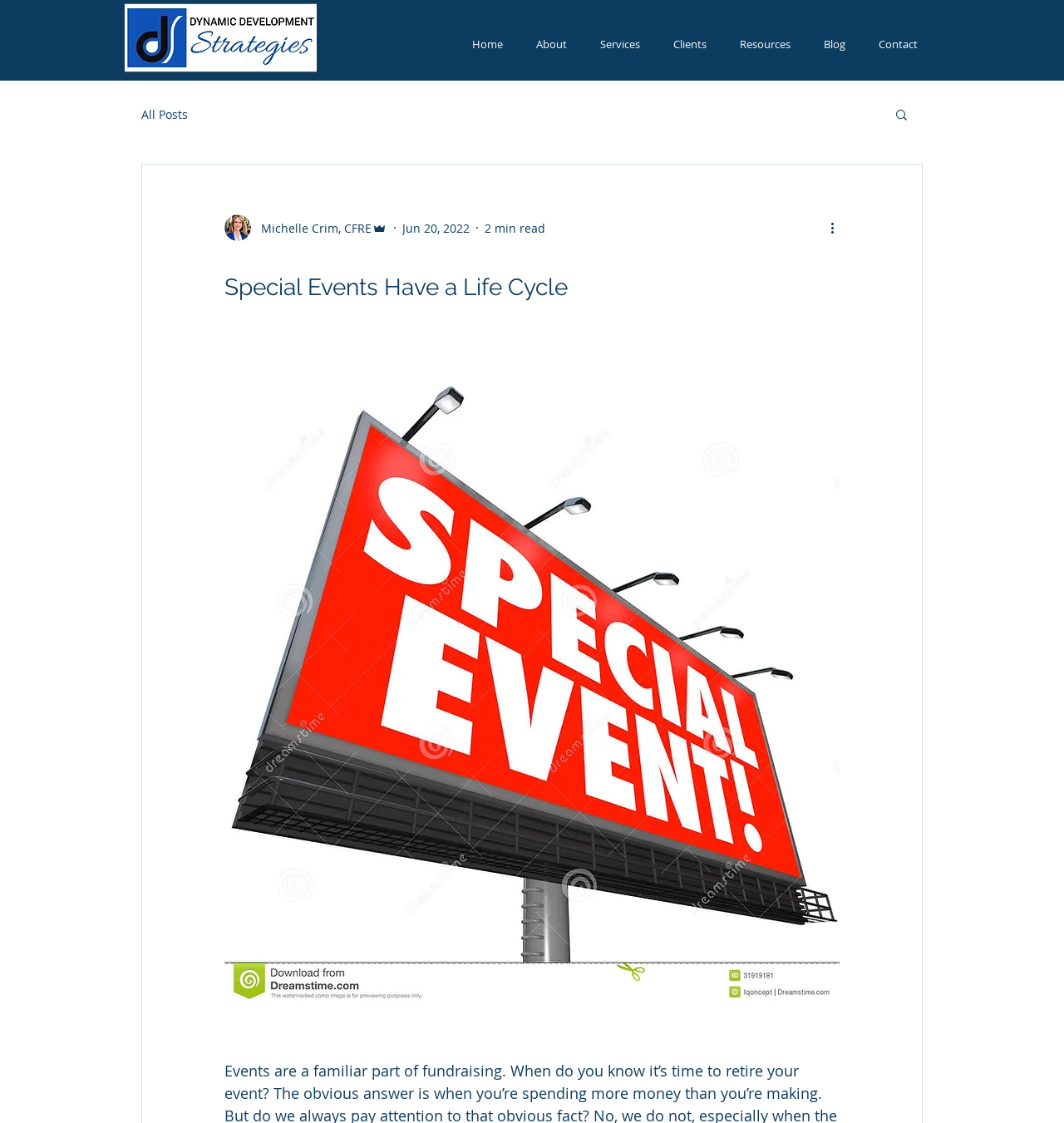Highlight the bounding box coordinates of the element that should be clicked to carry out the following instruction: "read about the author". The coordinates must be given as four float numbers ranging from 0 to 1, i.e., [left, top, right, bottom].

[0.236, 0.195, 0.349, 0.211]